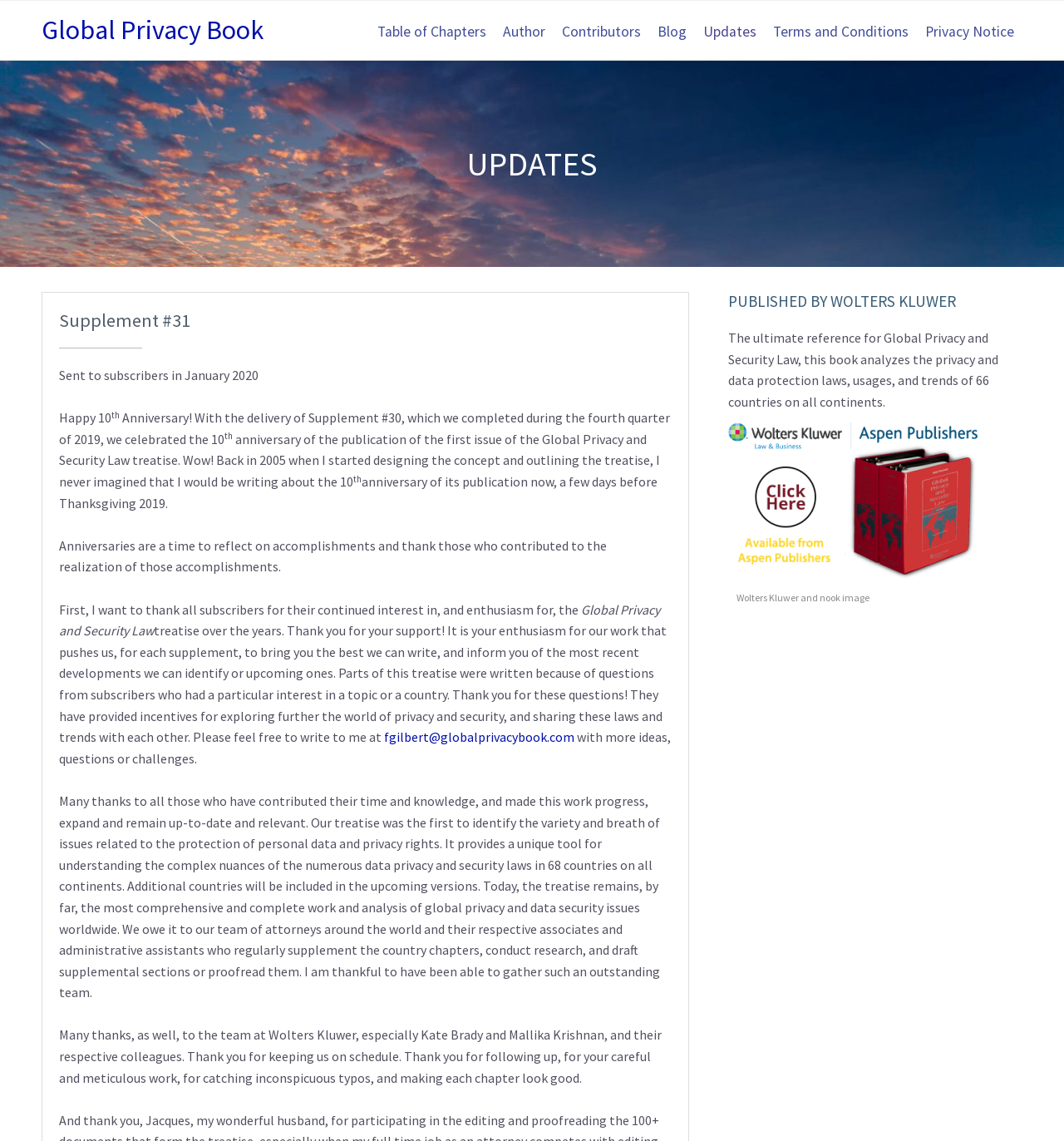Provide your answer in a single word or phrase: 
What is the title of the webpage section?

UPDATES